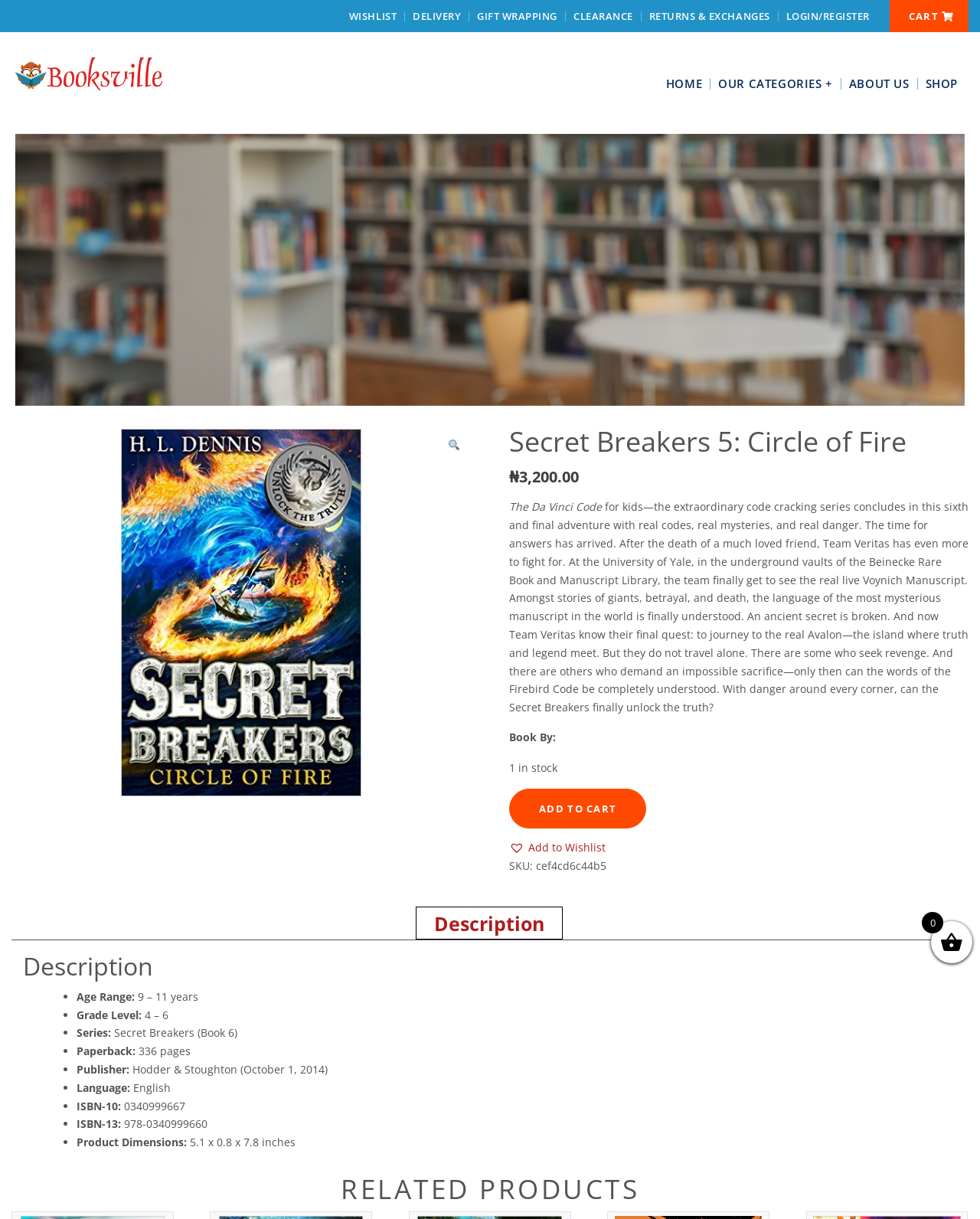Kindly determine the bounding box coordinates of the area that needs to be clicked to fulfill this instruction: "Learn about the benefits of air transport".

None